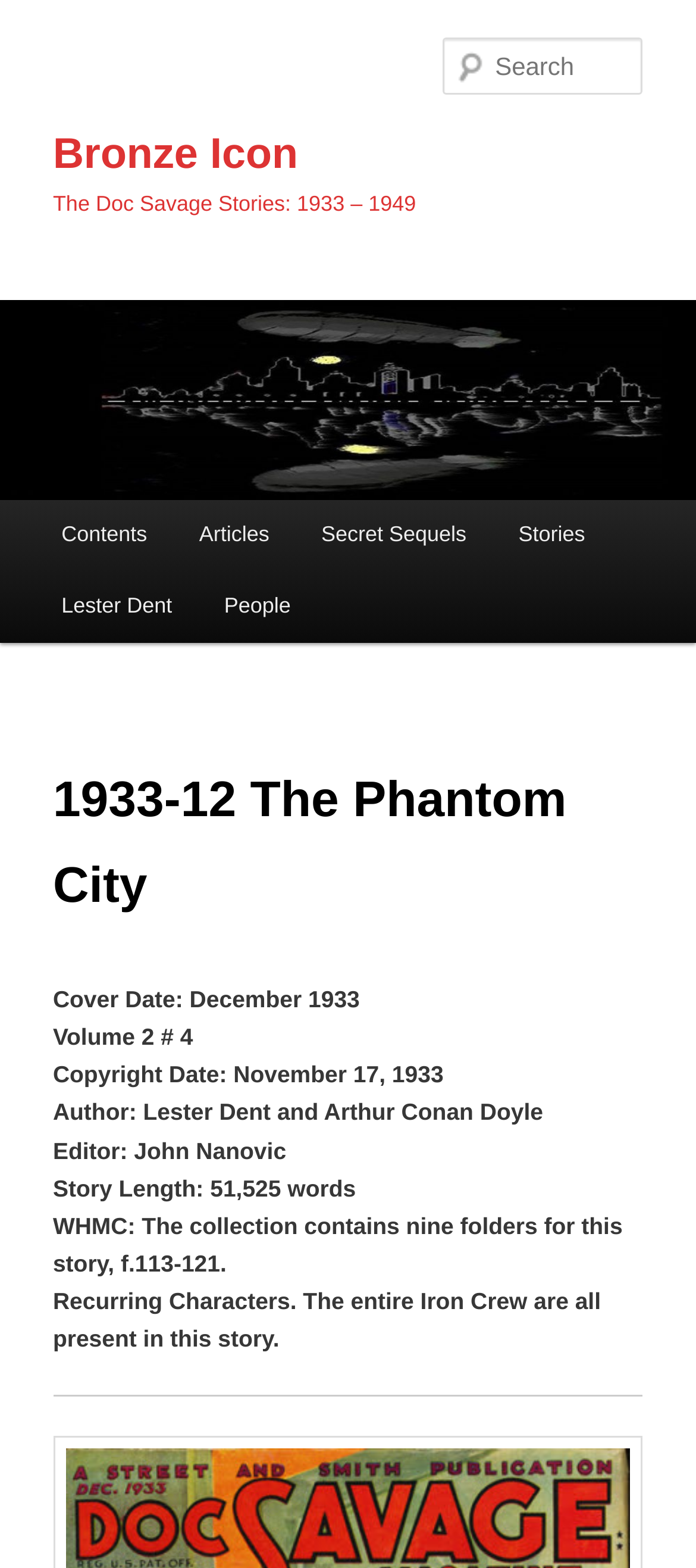From the details in the image, provide a thorough response to the question: What is the copyright date of the story?

I found the copyright date of the story by looking at the StaticText element with the text 'Copyright Date: November 17, 1933' which is a child of the HeaderAsNonLandmark element.